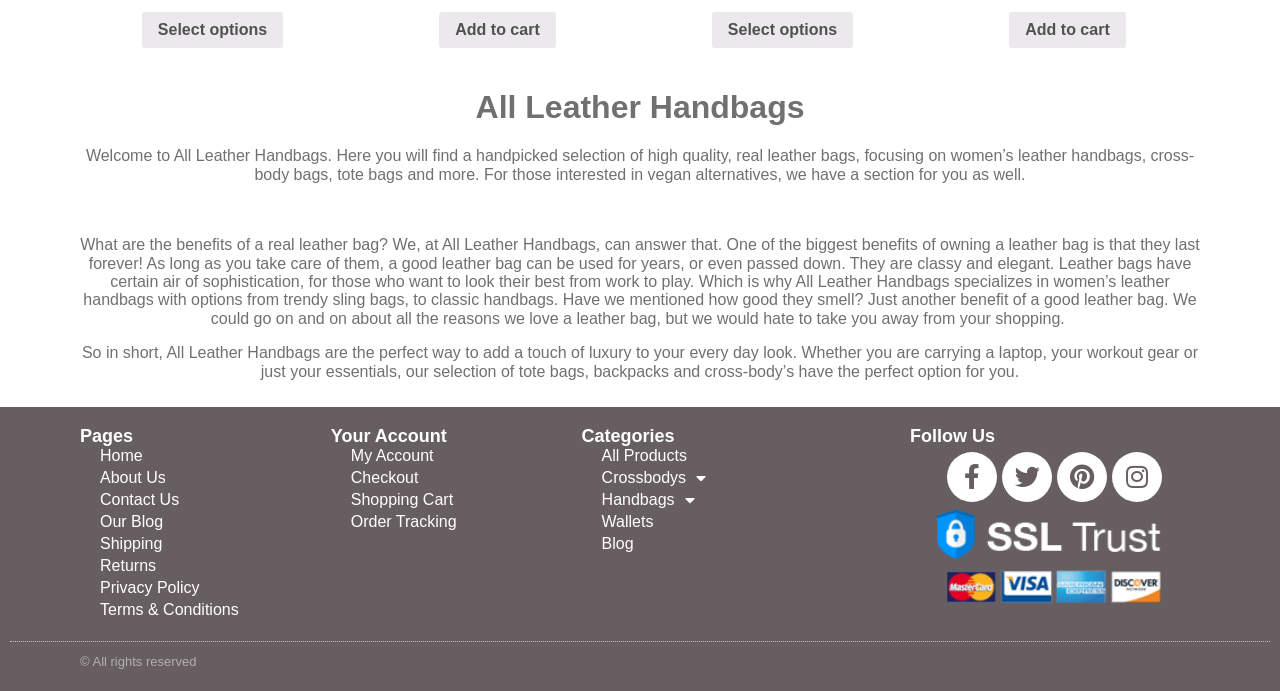Provide the bounding box coordinates of the area you need to click to execute the following instruction: "View 'All Products'".

[0.454, 0.644, 0.567, 0.676]